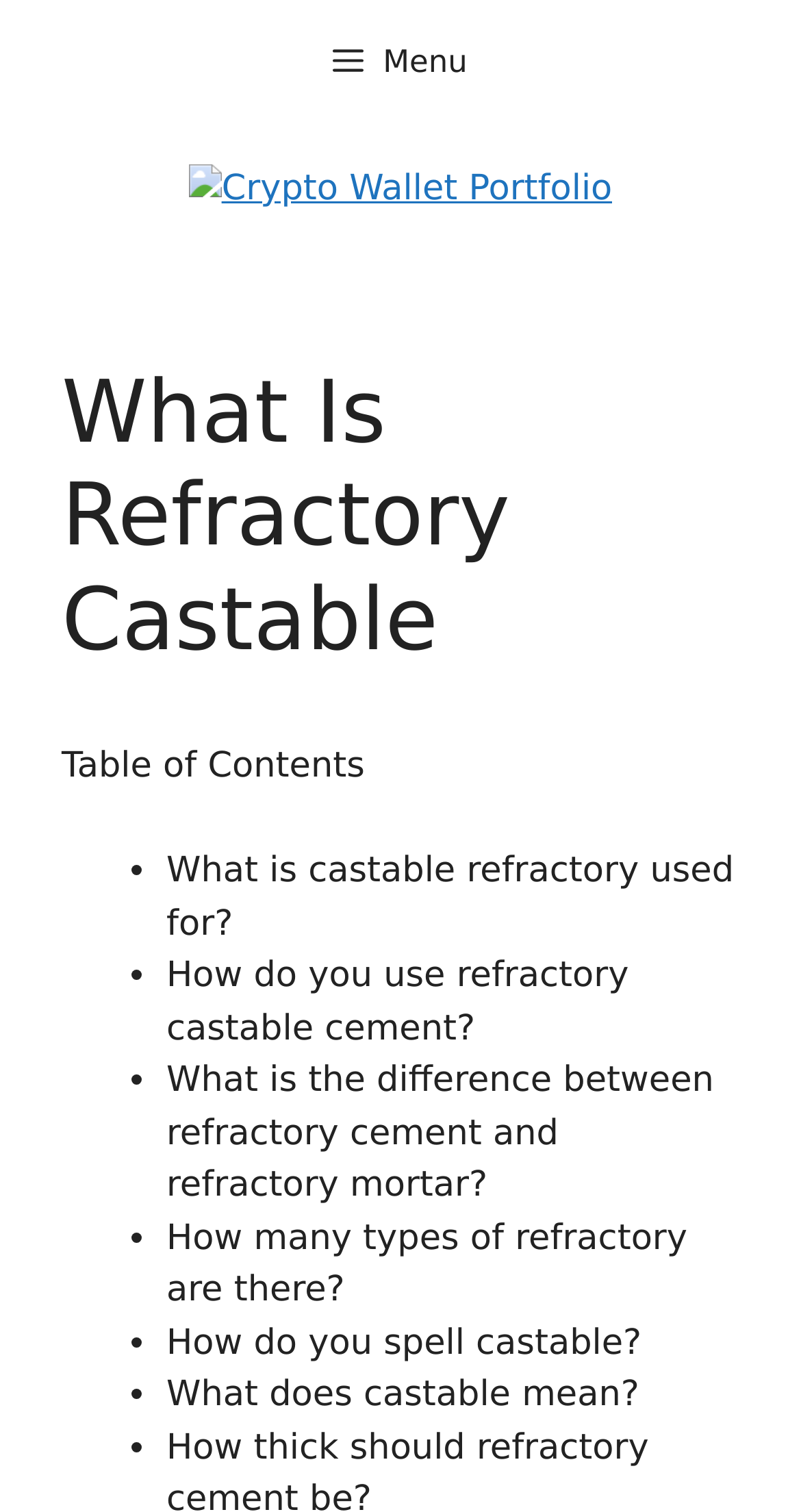Provide an in-depth description of the elements and layout of the webpage.

This webpage is about refractory castable and crypto wallet portfolio. At the top, there is a navigation menu labeled "Primary" with a "Menu" button on the right side. Below the navigation menu, there is a banner section with a link to "Crypto Wallet Portfolio" accompanied by an image. 

The main content area has a heading "What Is Refractory Castable" at the top. Below the heading, there is a "Table of Contents" section. The content is organized as a list of questions and answers, with each question marked by a bullet point. The questions include "What is castable refractory used for?", "How do you use refractory castable cement?", "What is the difference between refractory cement and refractory mortar?", and so on. The answers to these questions are provided in short paragraphs below each question.